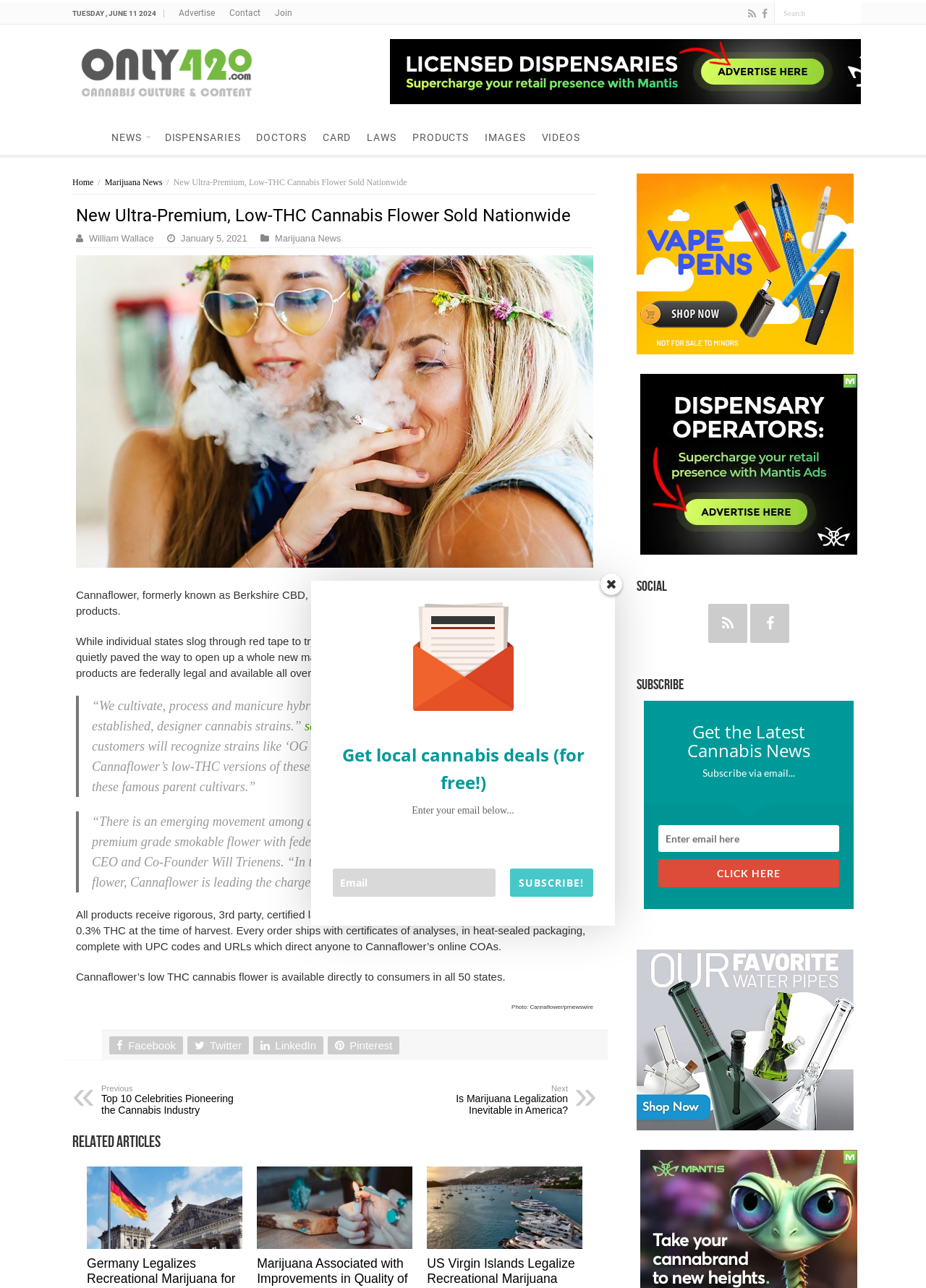Use one word or a short phrase to answer the question provided: 
How many social media platforms are available for sharing?

4